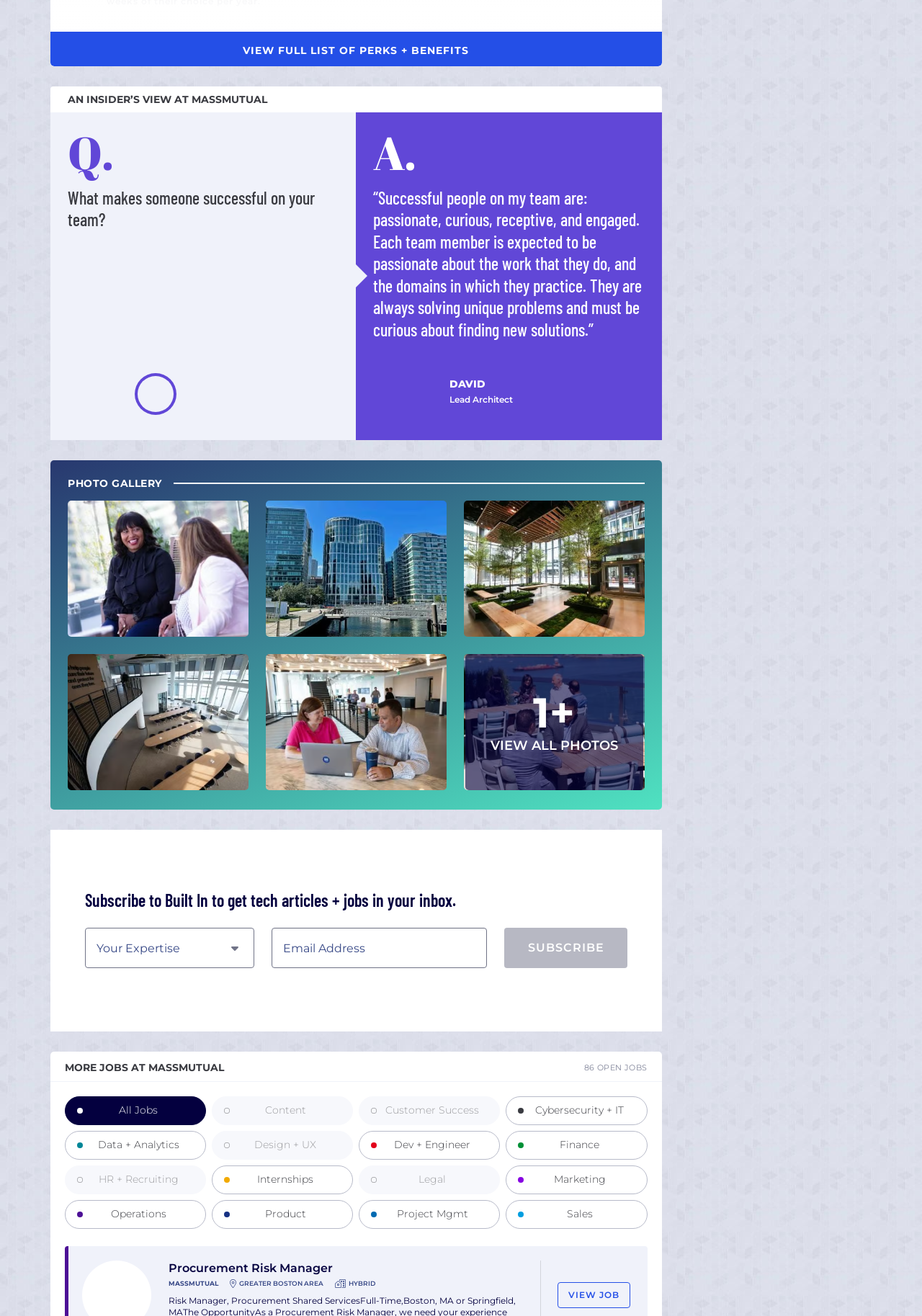Please identify the bounding box coordinates for the region that you need to click to follow this instruction: "Subscribe to Built In to get tech articles + jobs in your inbox".

[0.092, 0.676, 0.491, 0.692]